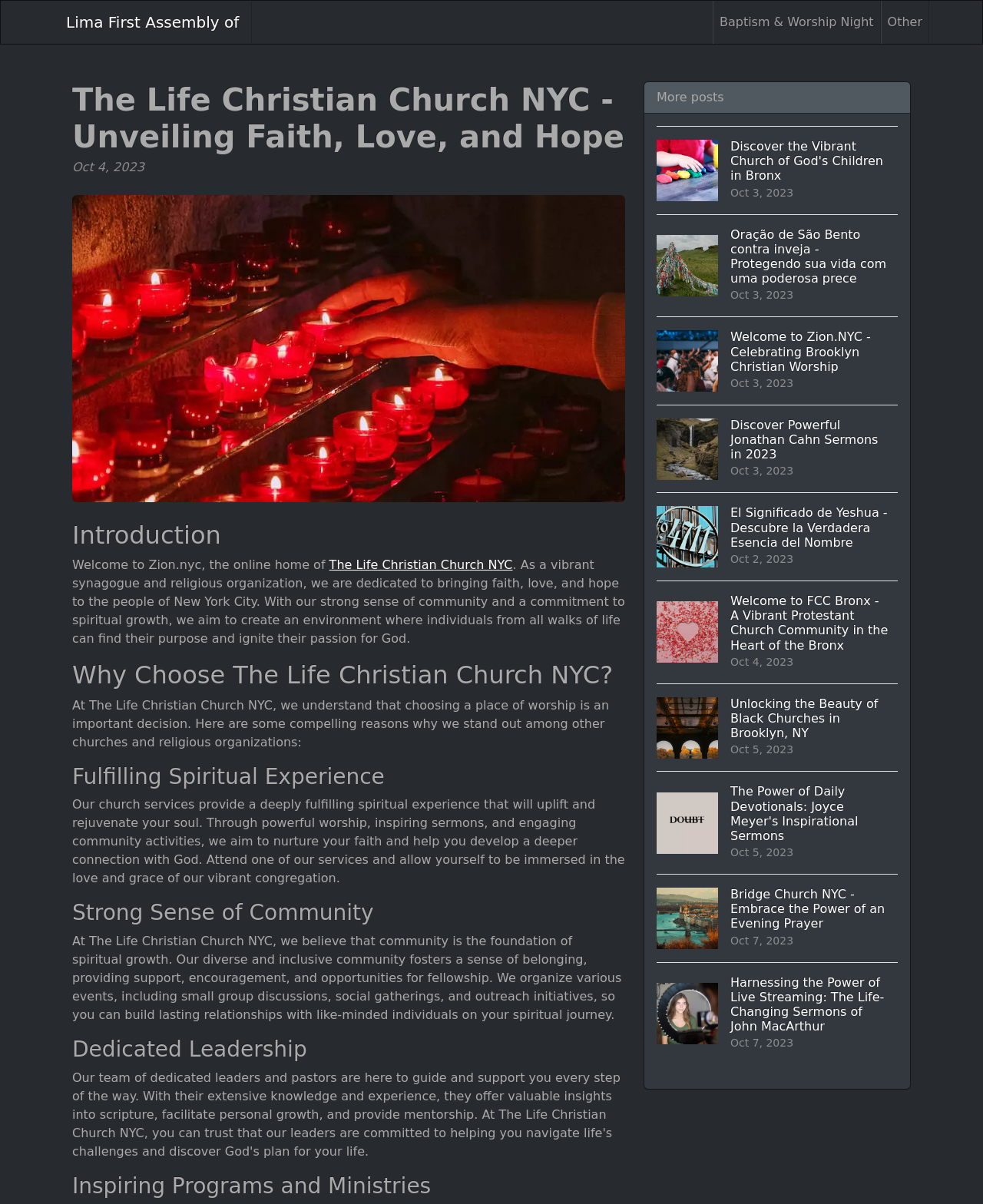Provide an in-depth caption for the contents of the webpage.

The webpage is the official website of Zion.nyc, The Life Christian Church NYC. At the top, there are three links: "Lima First Assembly of", "Baptism & Worship Night", and "Other". Below these links, there is a header section with the church's name and a tagline "Unveiling Faith, Love, and Hope". To the right of the header, there is a date "Oct 4, 2023". 

Below the header, there is a large image that takes up most of the width of the page. Underneath the image, there is a heading "Introduction" followed by a paragraph of text that welcomes visitors to the church's website and describes its mission. 

The next section is headed "Why Choose The Life Christian Church NYC?" and lists several reasons why the church stands out, including its fulfilling spiritual experience, strong sense of community, and dedicated leadership. Each of these reasons is explained in more detail in subsequent paragraphs.

Further down the page, there are multiple links to various articles or blog posts, each with a heading, a brief summary, and an image. These links are arranged in a grid-like pattern and take up most of the page. The articles appear to be related to Christianity, faith, and spirituality, with topics such as church services, worship, and inspirational sermons.